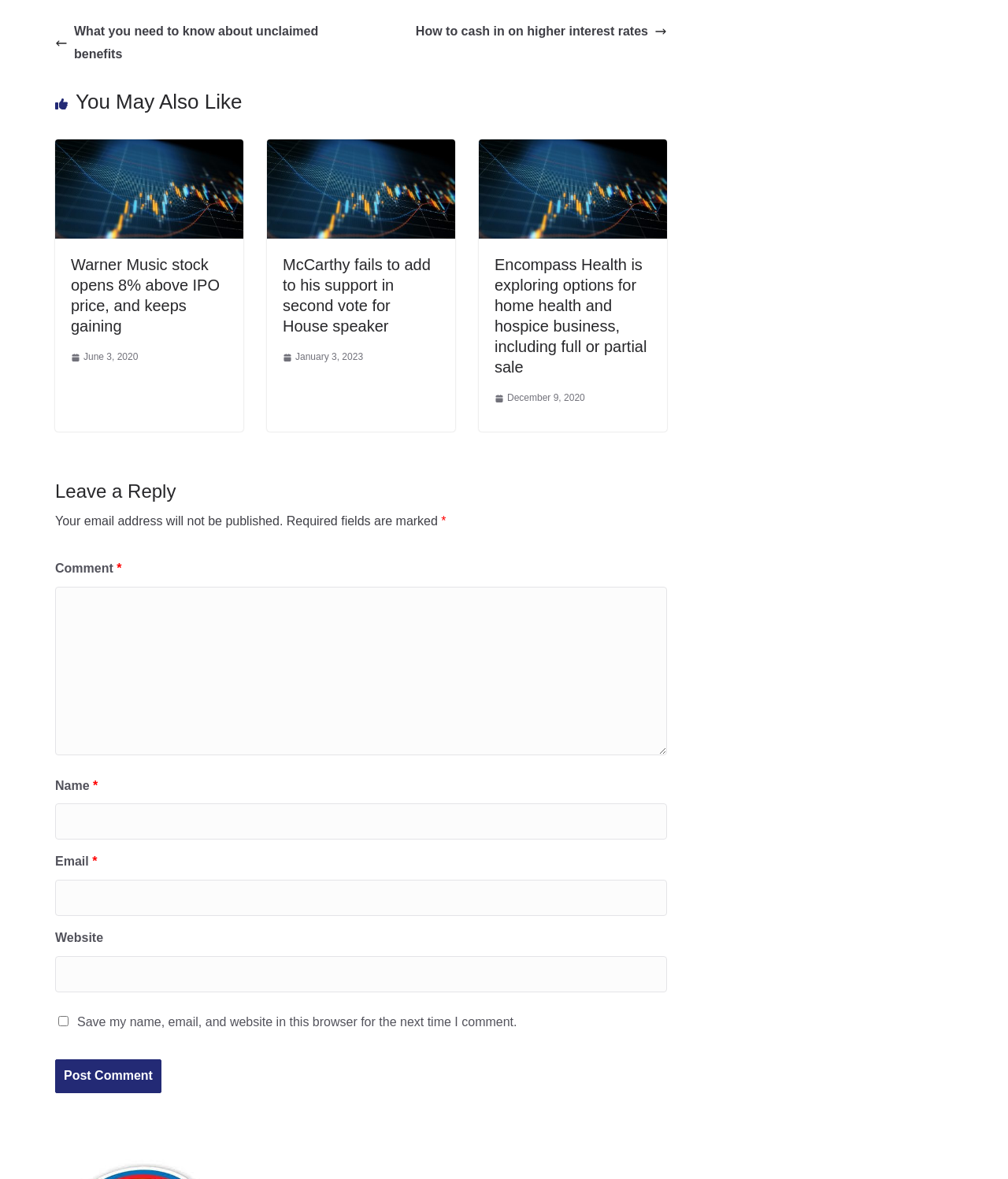Provide your answer to the question using just one word or phrase: What is the date of the article 'McCarthy fails to add to his support in second vote for House speaker'?

January 3, 2023